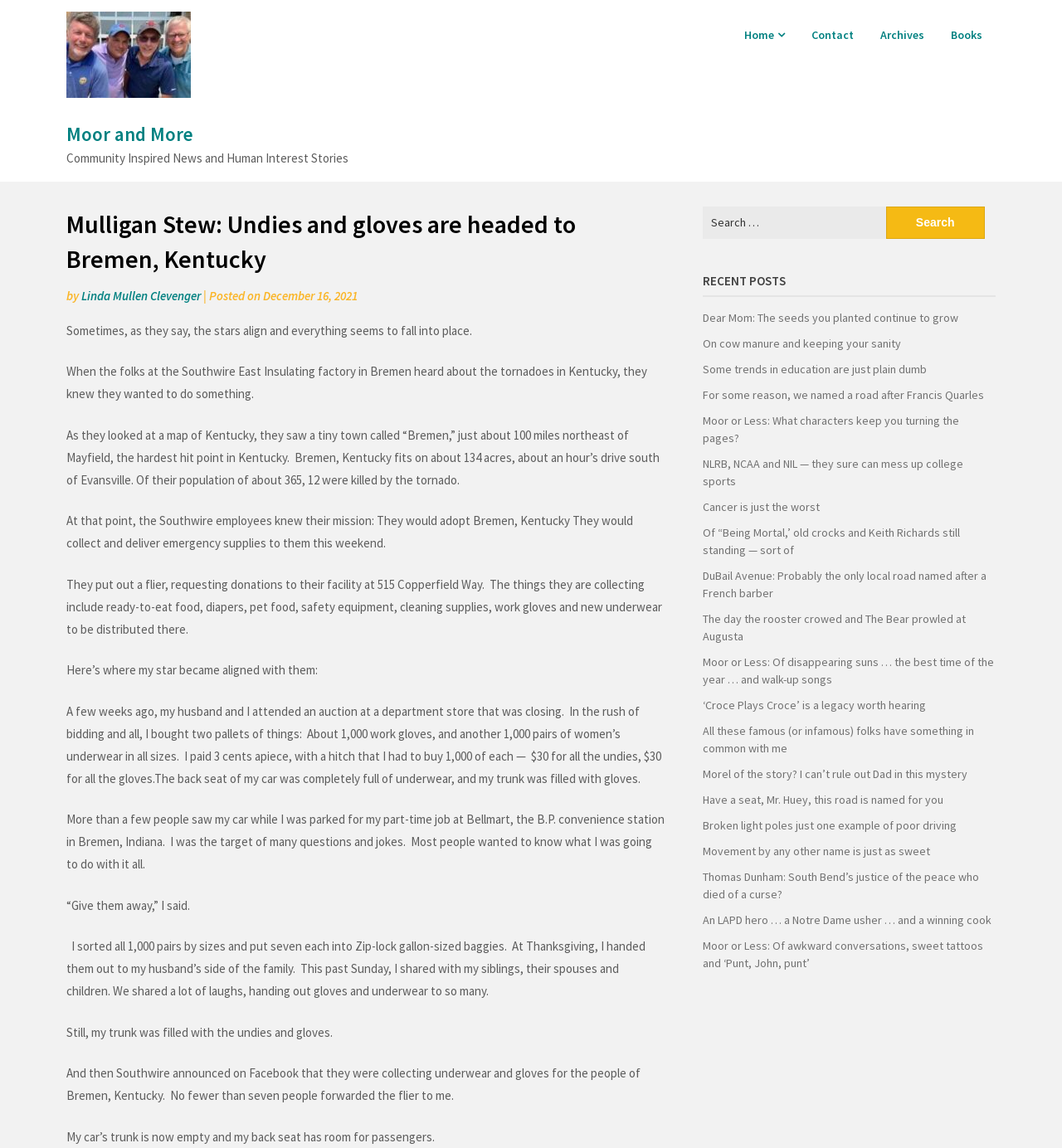What is the purpose of the Southwire employees' mission?
Carefully examine the image and provide a detailed answer to the question.

According to the article, the Southwire employees knew they wanted to do something to help after the tornadoes in Kentucky, and they decided to adopt Bremen, Kentucky, and collect emergency supplies to deliver to them.